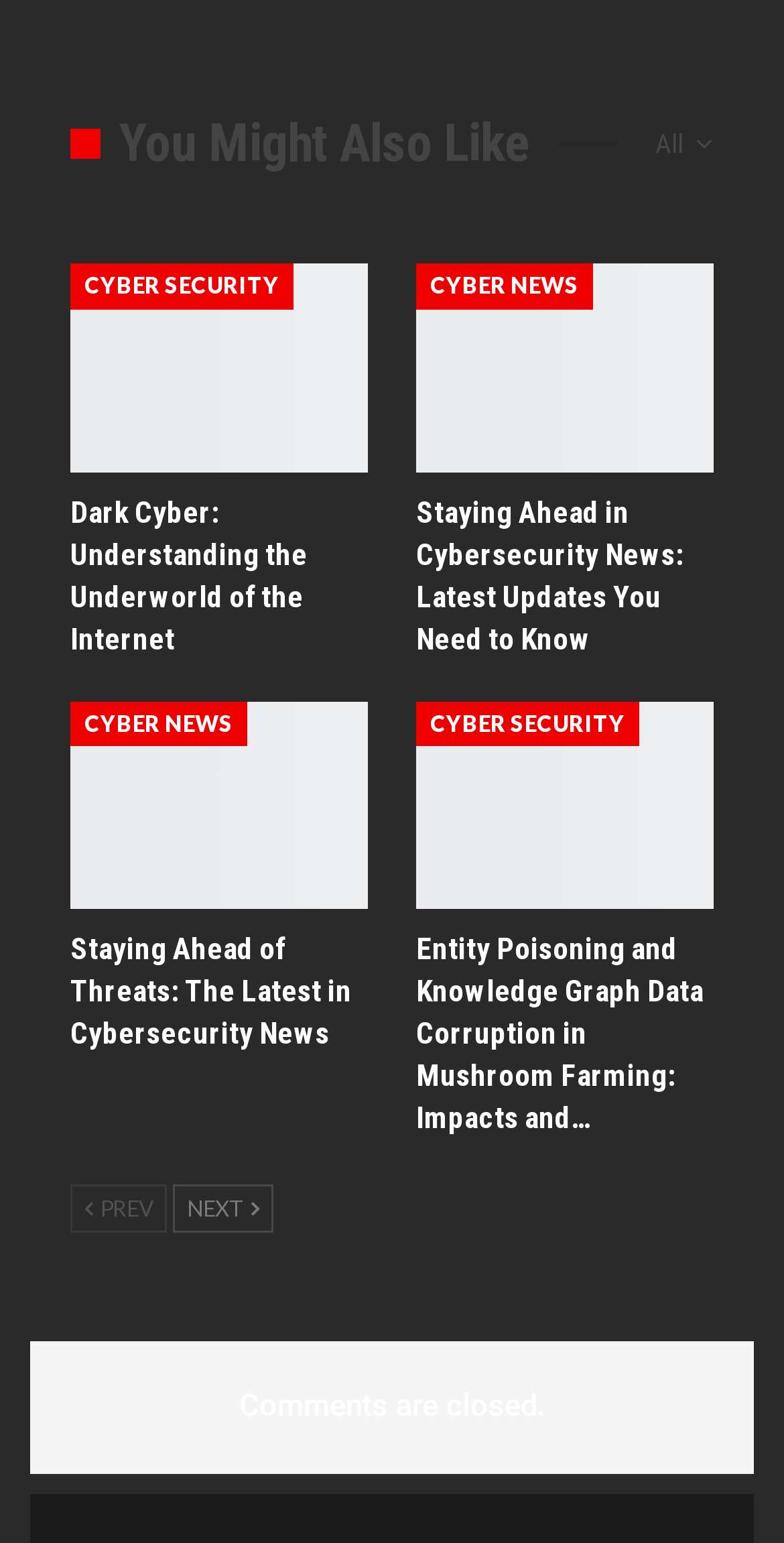How many 'CYBER NEWS' links are there?
Look at the screenshot and give a one-word or phrase answer.

2